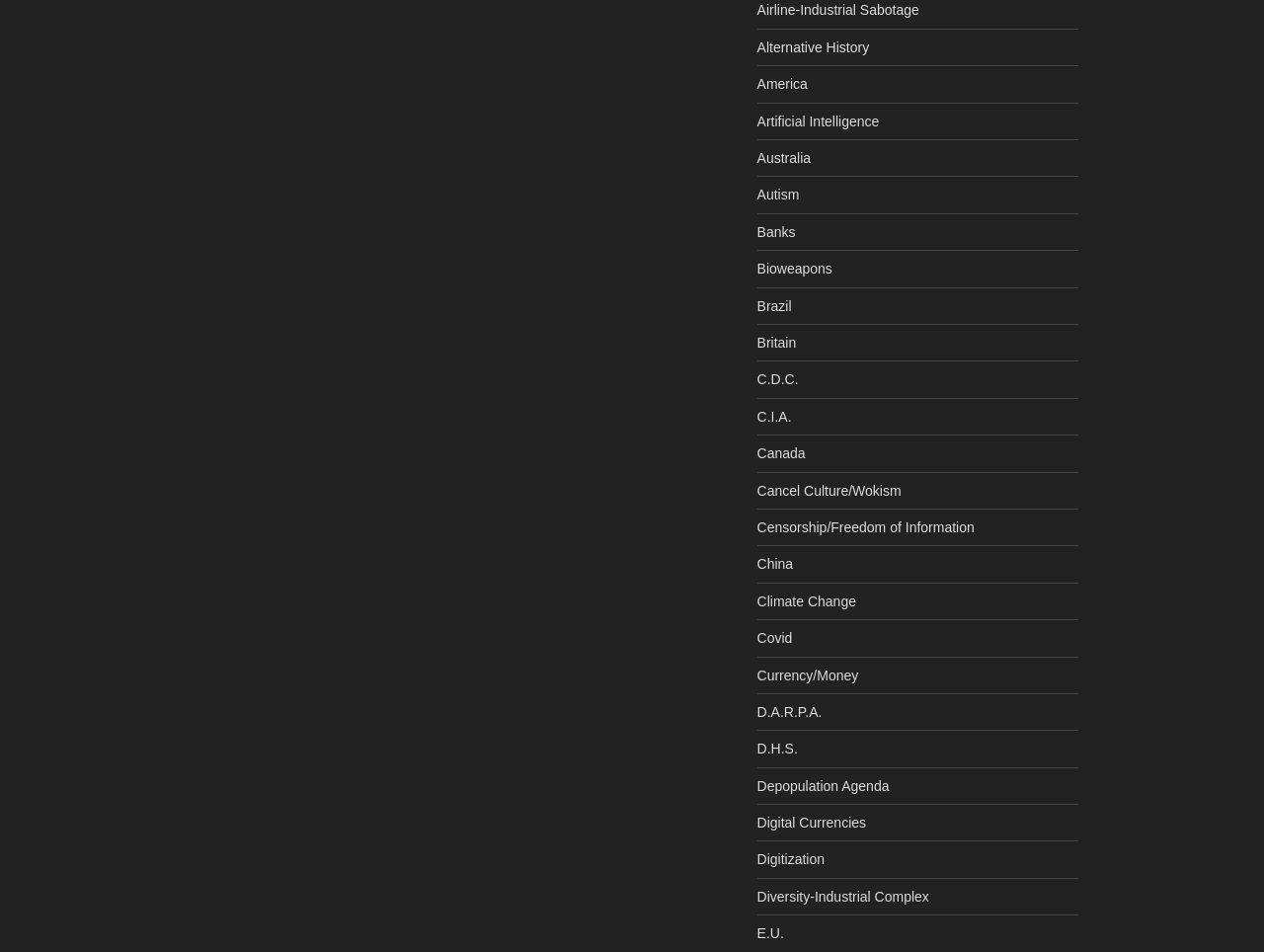Identify the bounding box coordinates for the UI element that matches this description: "Censorship/Freedom of Information".

[0.599, 0.546, 0.771, 0.562]